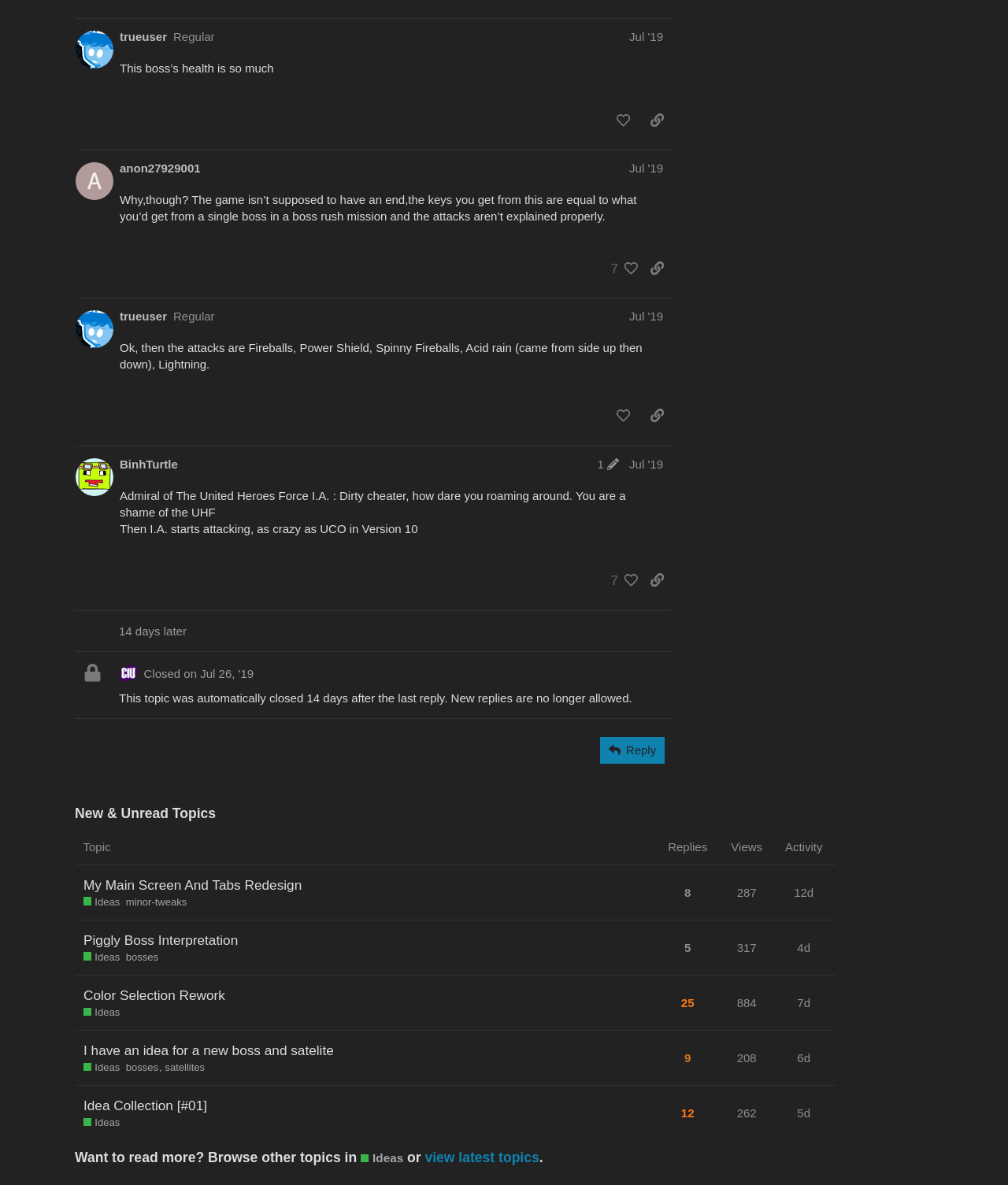Identify the bounding box coordinates of the specific part of the webpage to click to complete this instruction: "View the topic 'My Main Screen And Tabs Redesign Ideas'".

[0.075, 0.738, 0.653, 0.776]